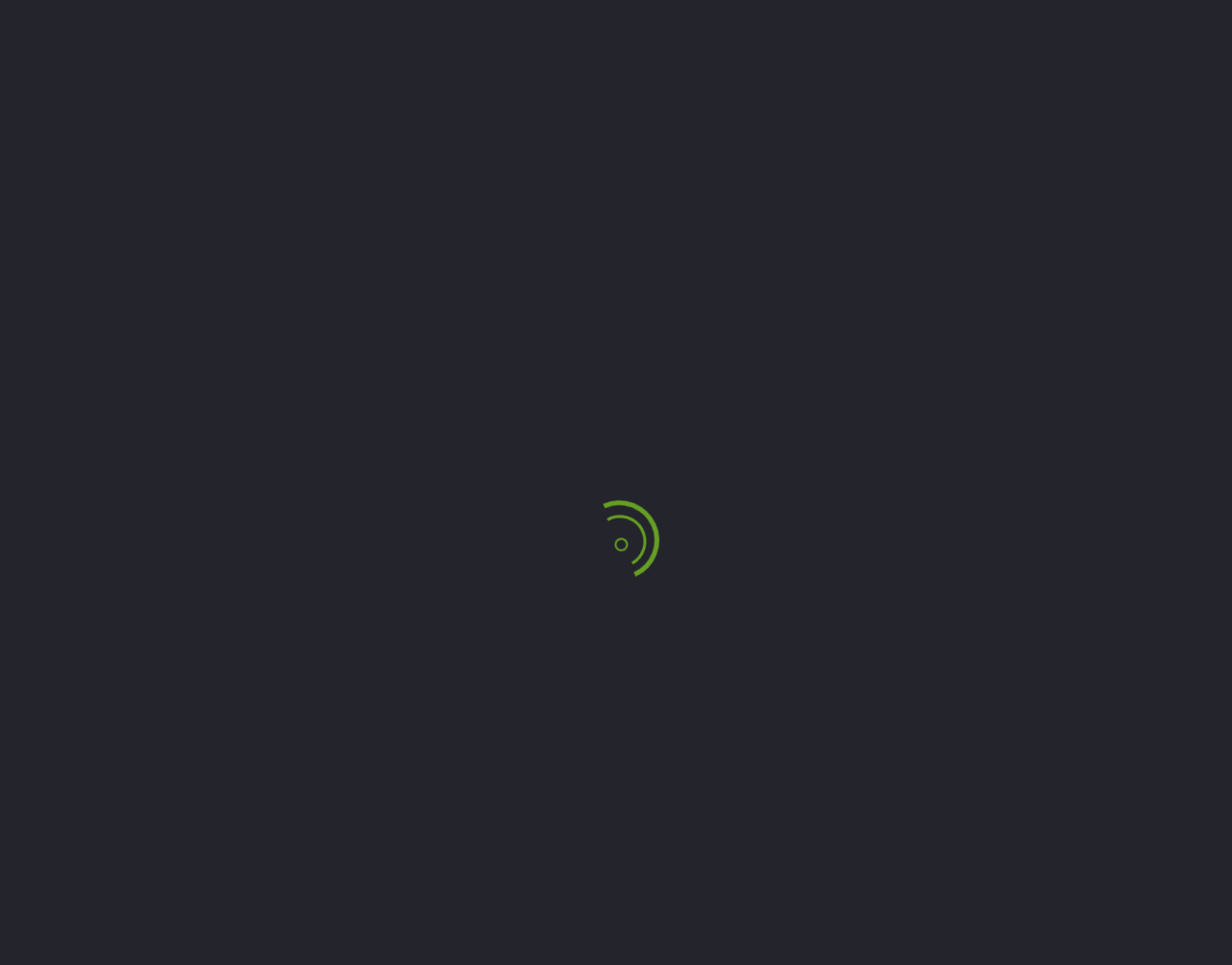Determine the bounding box coordinates of the UI element that matches the following description: "Why Choose Us". The coordinates should be four float numbers between 0 and 1 in the format [left, top, right, bottom].

[0.469, 0.001, 0.582, 0.073]